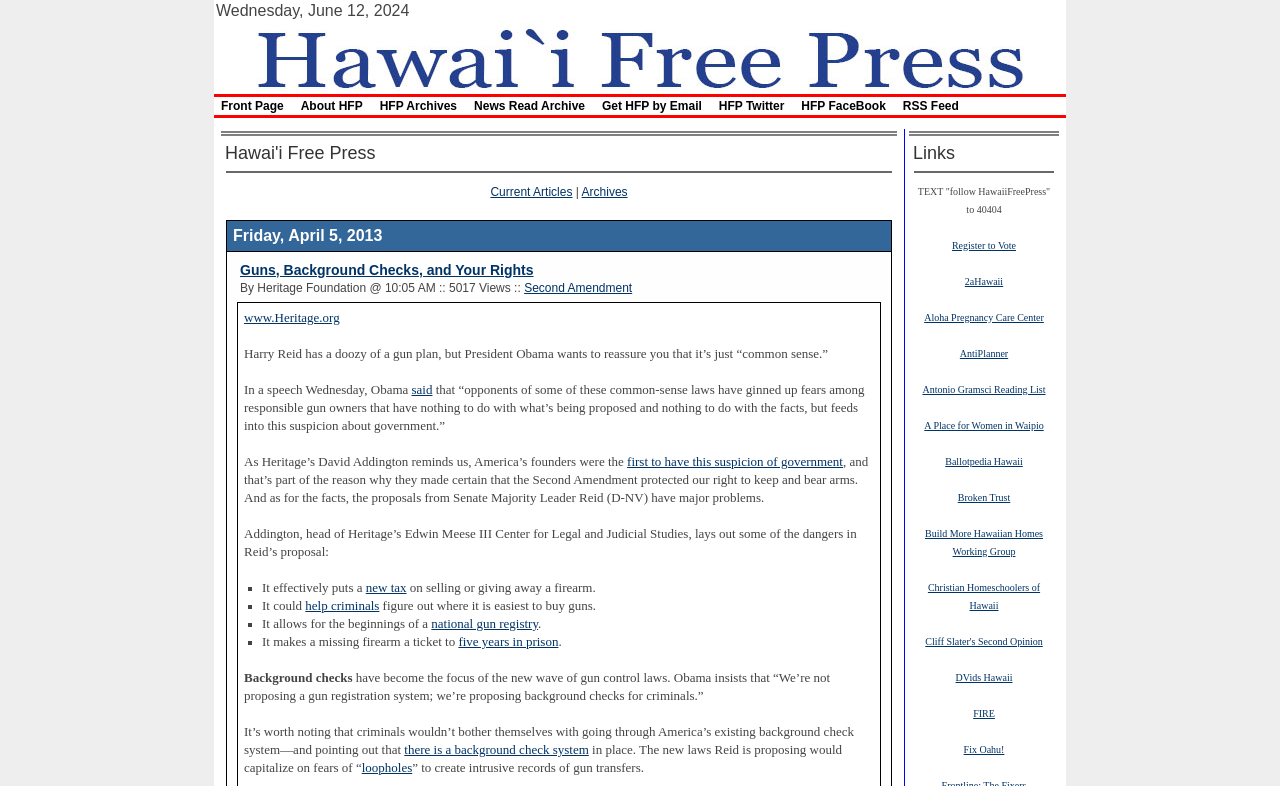Can you provide the bounding box coordinates for the element that should be clicked to implement the instruction: "Check 'Register to Vote'"?

[0.744, 0.303, 0.794, 0.321]